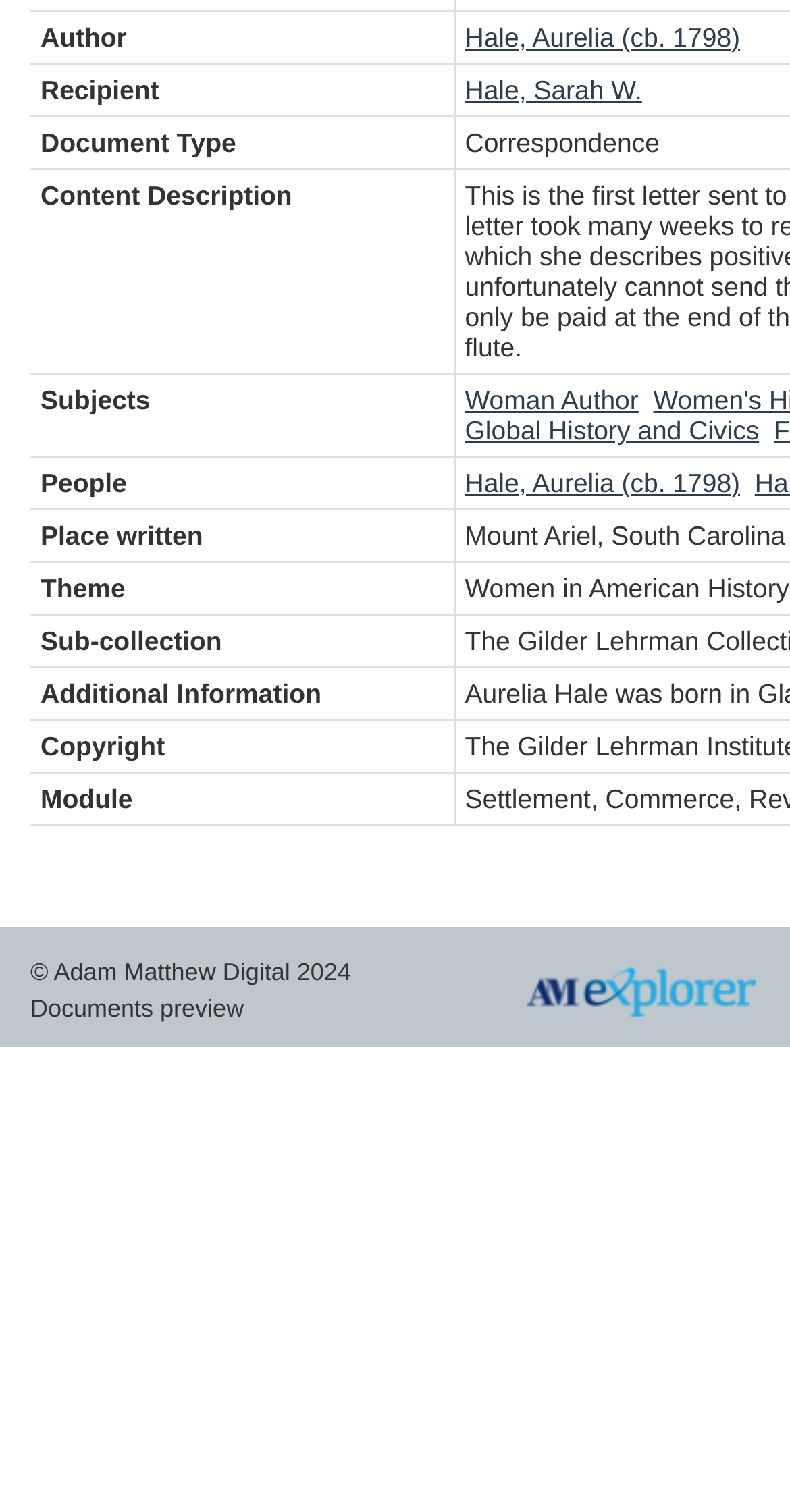Using the element description: "Tweet", determine the bounding box coordinates for the specified UI element. The coordinates should be four float numbers between 0 and 1, [left, top, right, bottom].

None